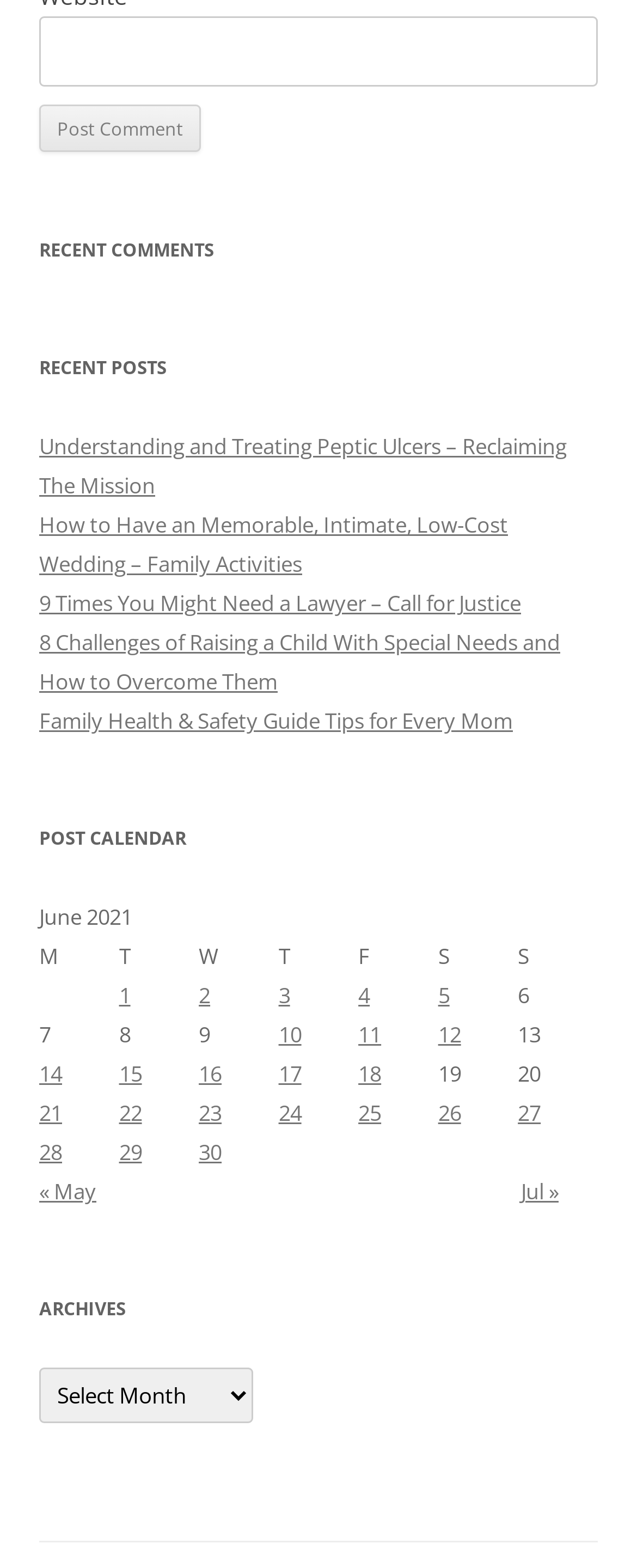Determine the bounding box coordinates of the section to be clicked to follow the instruction: "view recent comments". The coordinates should be given as four float numbers between 0 and 1, formatted as [left, top, right, bottom].

[0.062, 0.147, 0.938, 0.172]